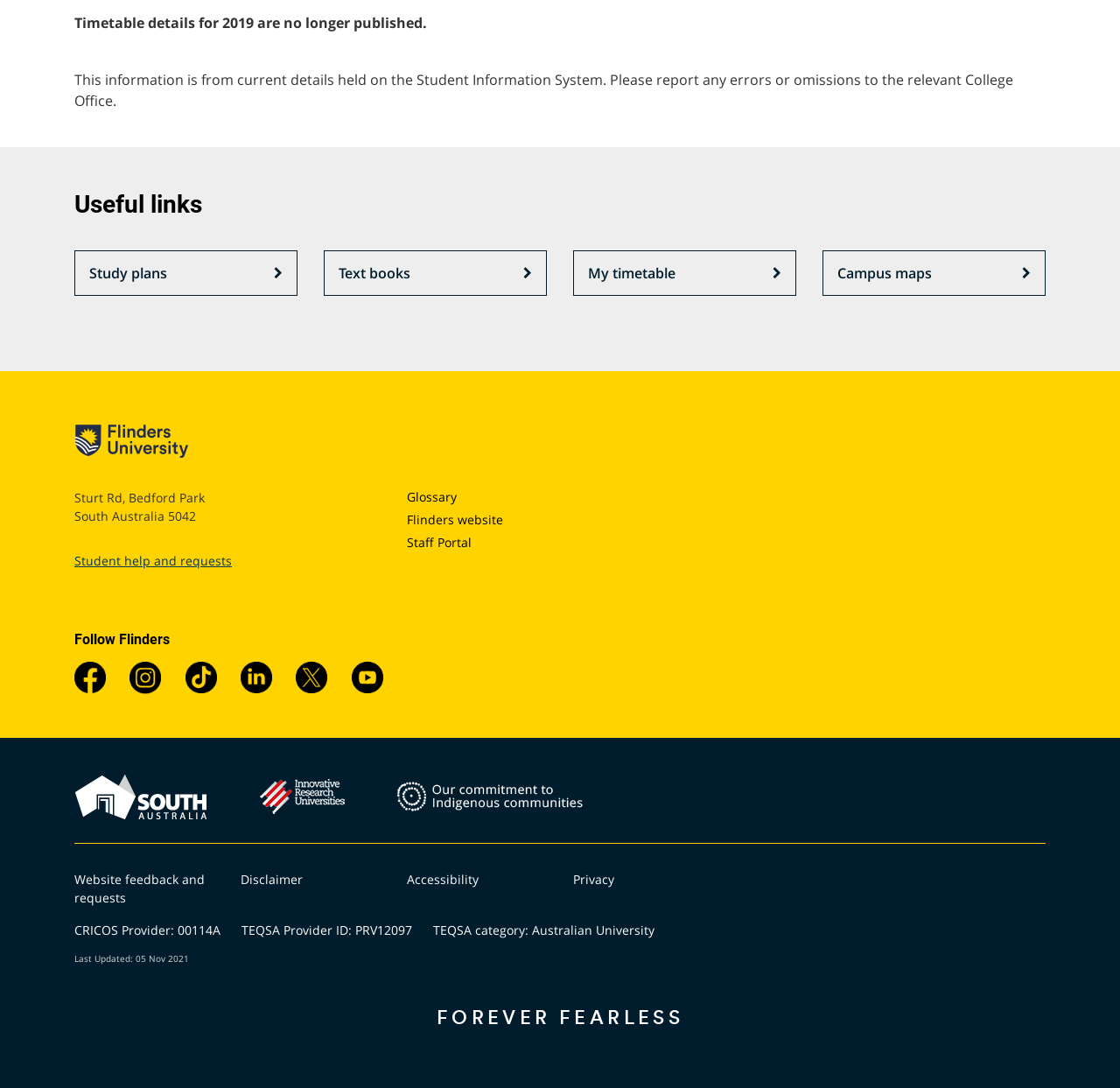What is the university's CRICOS Provider number?
Use the information from the image to give a detailed answer to the question.

I found this information in the static text at the bottom of the webpage, which mentions 'CRICOS Provider: 00114A'.